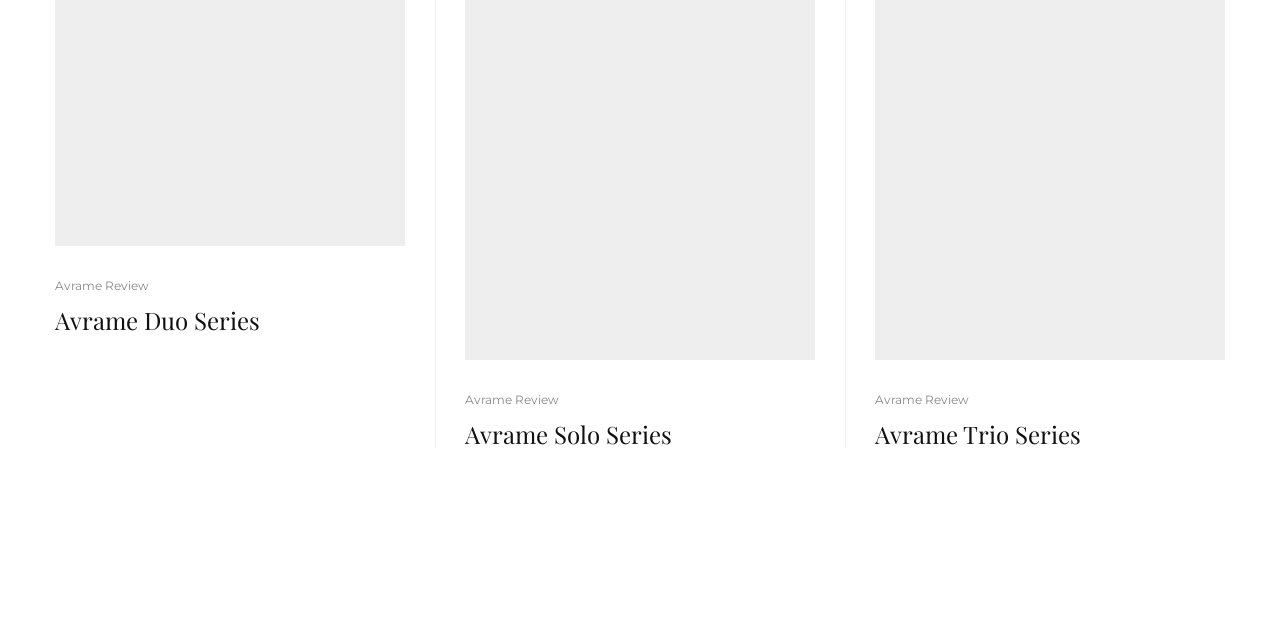Identify and provide the bounding box coordinates of the UI element described: "Avrame Trio Series". The coordinates should be formatted as [left, top, right, bottom], with each number being a float between 0 and 1.

[0.684, 0.656, 0.845, 0.701]